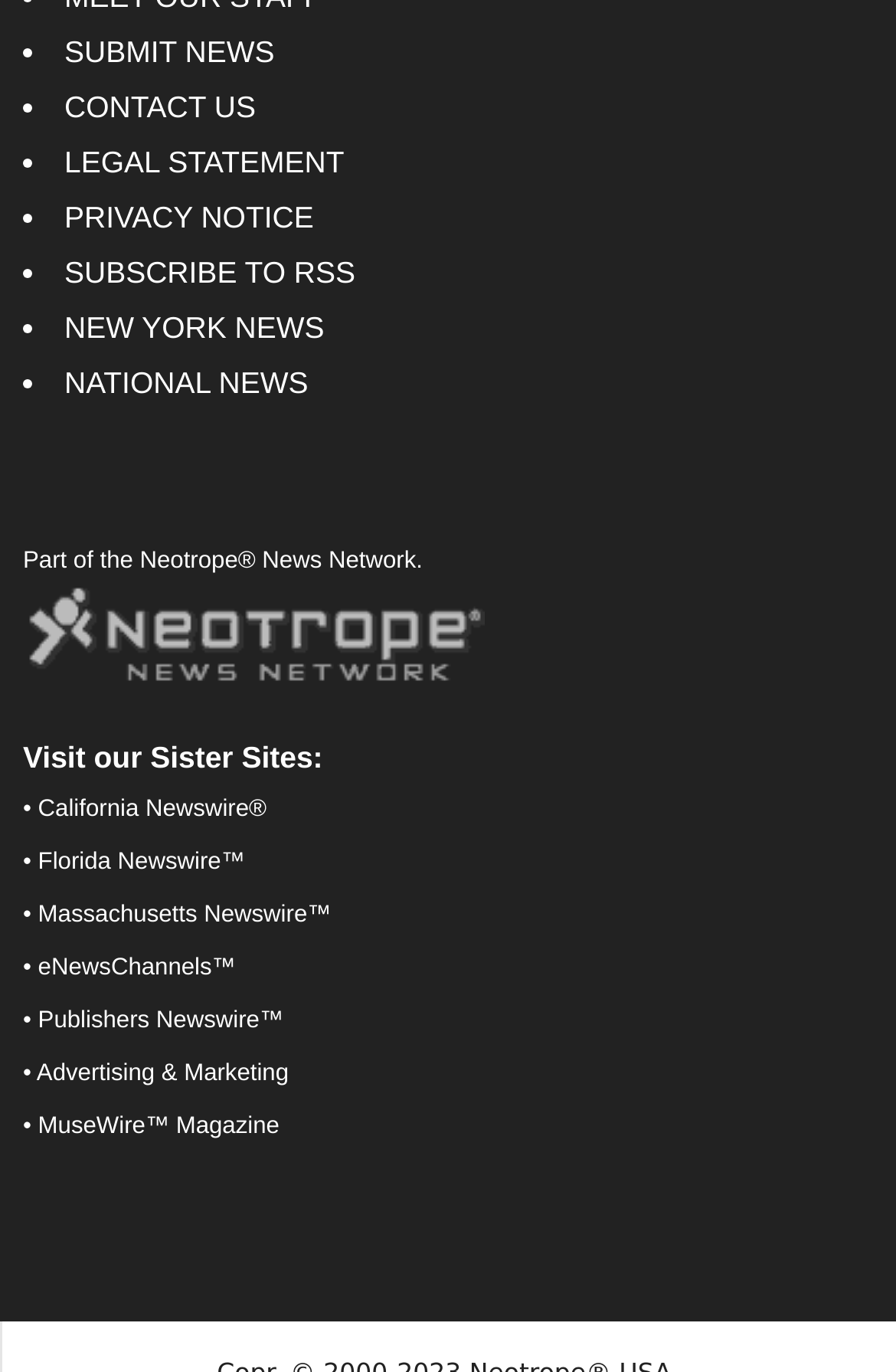Provide a single word or phrase to answer the given question: 
What is the purpose of the webpage?

News